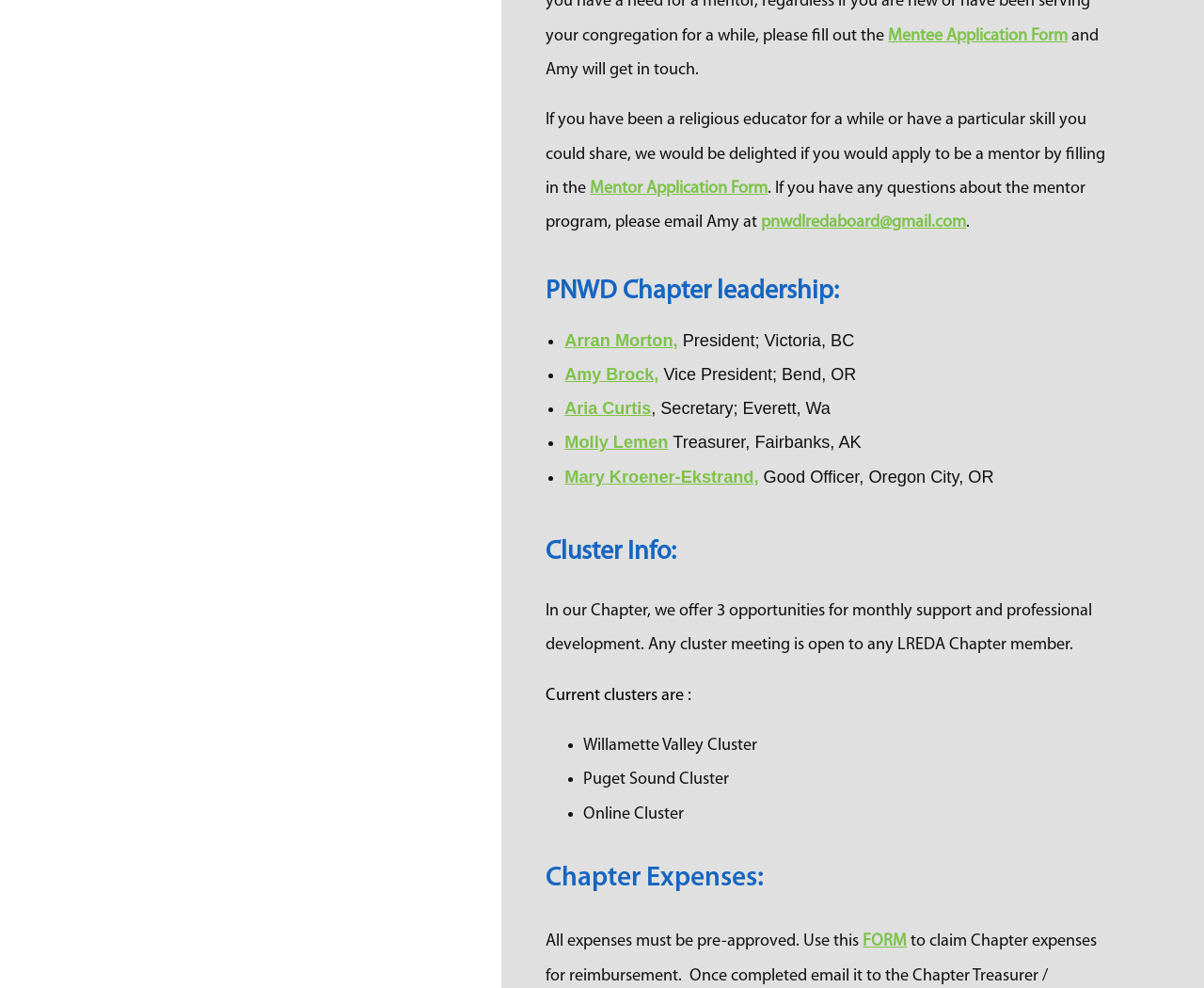How many clusters are currently available in the Chapter?
Look at the screenshot and provide an in-depth answer.

The webpage mentions that there are three opportunities for monthly support and professional development, and lists the current clusters as Willamette Valley Cluster, Puget Sound Cluster, and Online Cluster.